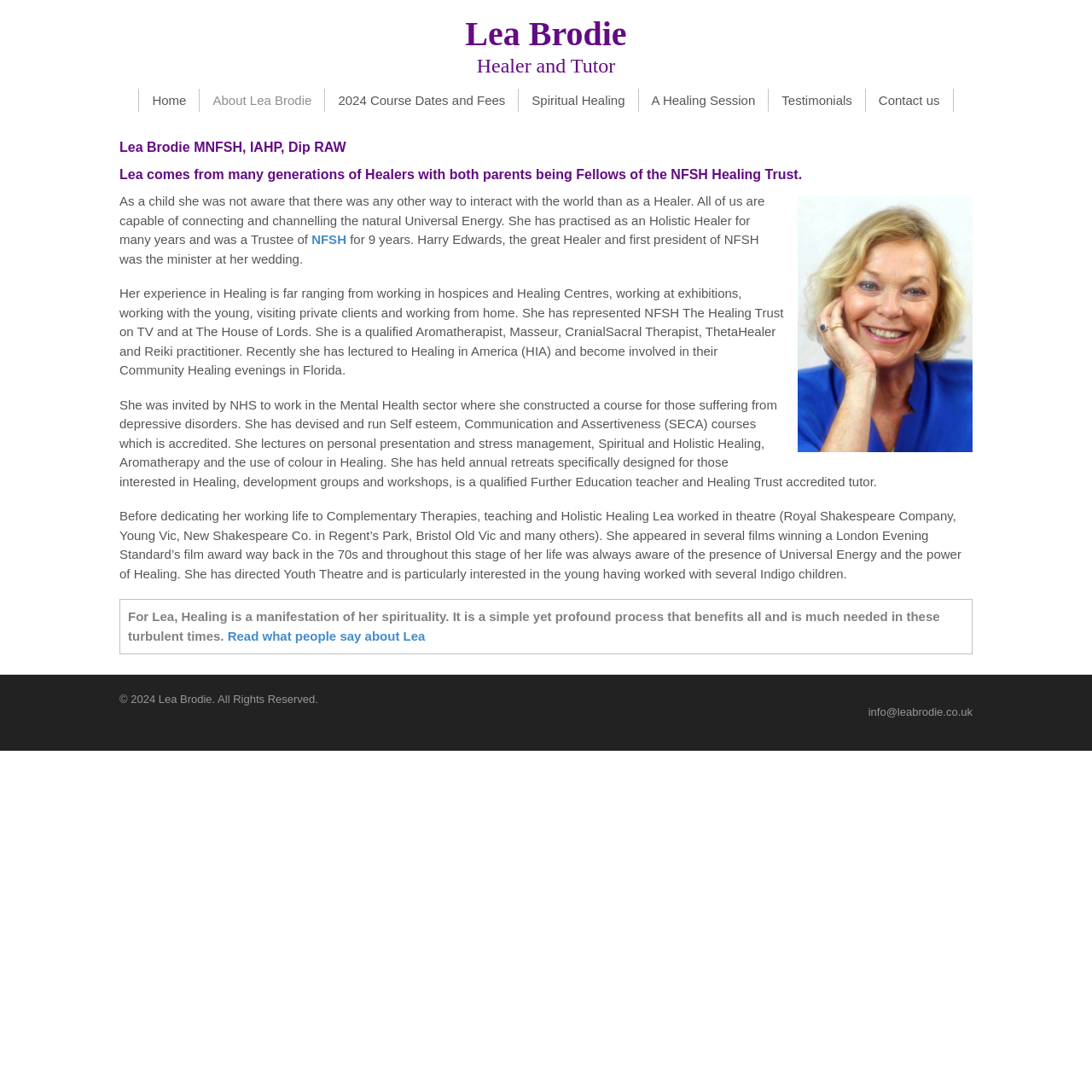Please determine the bounding box coordinates for the element that should be clicked to follow these instructions: "Read more about Lea Brodie's background".

[0.109, 0.126, 0.891, 0.145]